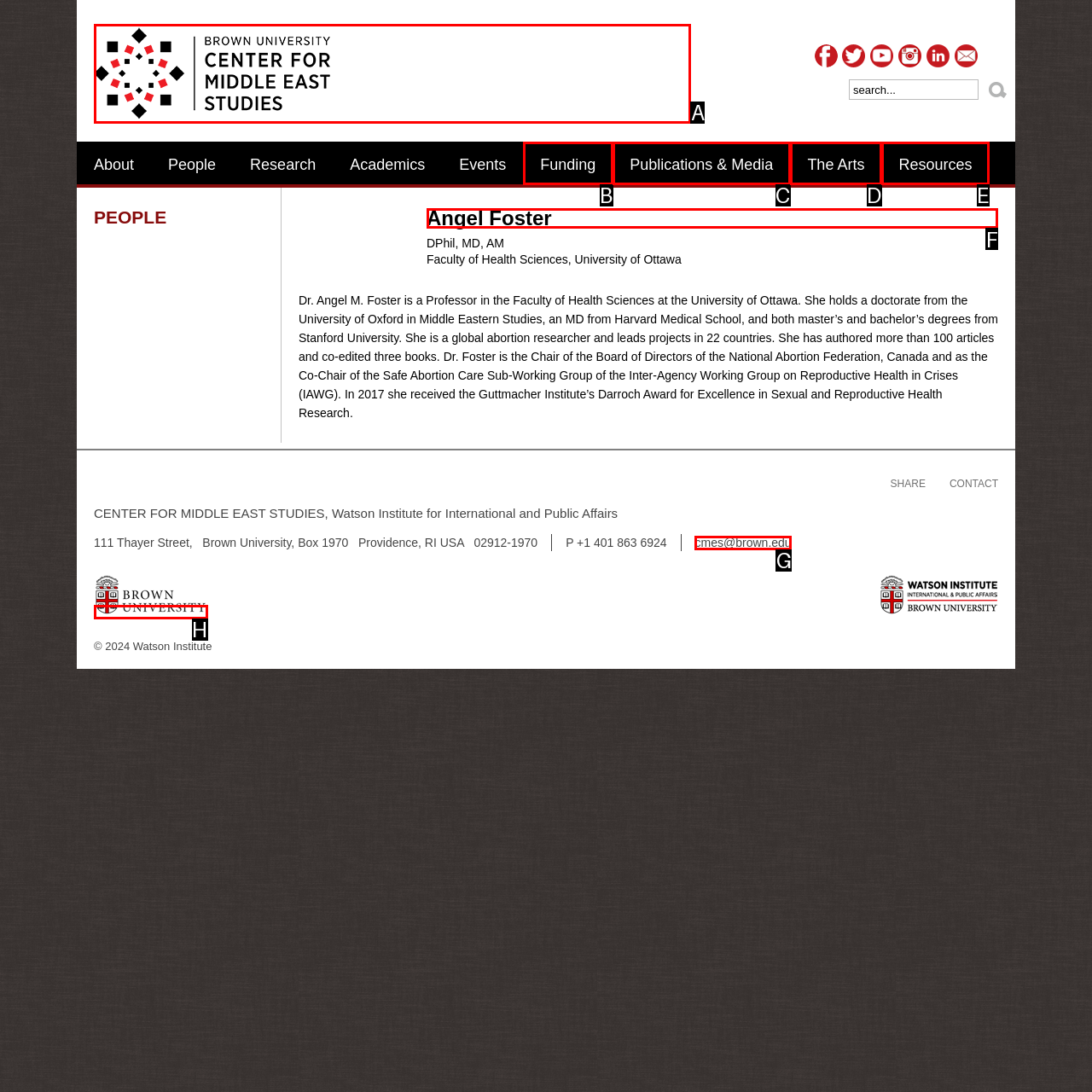What letter corresponds to the UI element to complete this task: learn more about Angel Foster
Answer directly with the letter.

F